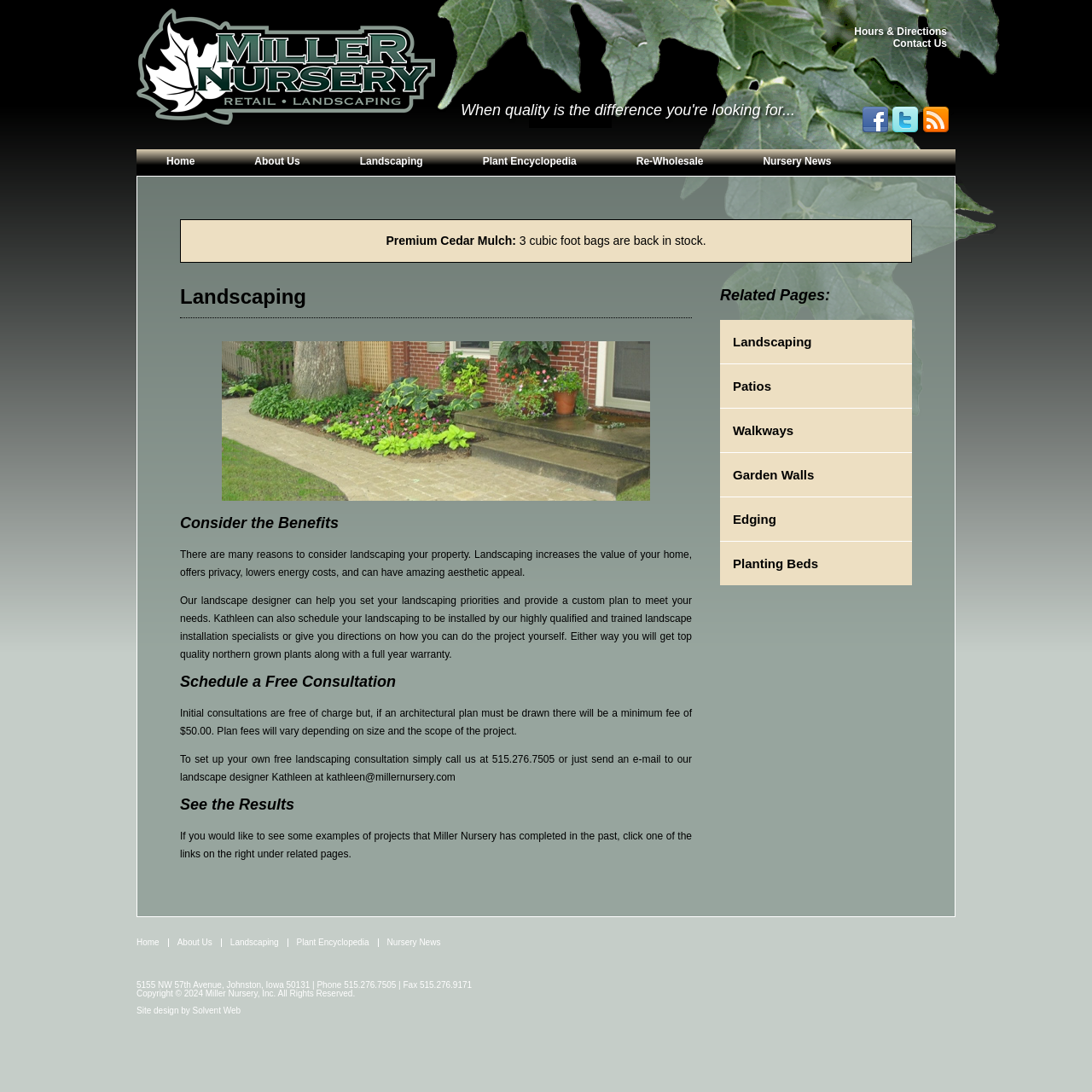What is the minimum fee for an architectural plan?
Refer to the image and offer an in-depth and detailed answer to the question.

I found the minimum fee for an architectural plan by reading the static text under the 'Schedule a Free Consultation' heading, which states 'Initial consultations are free of charge but, if an architectural plan must be drawn there will be a minimum fee of $50.00'.